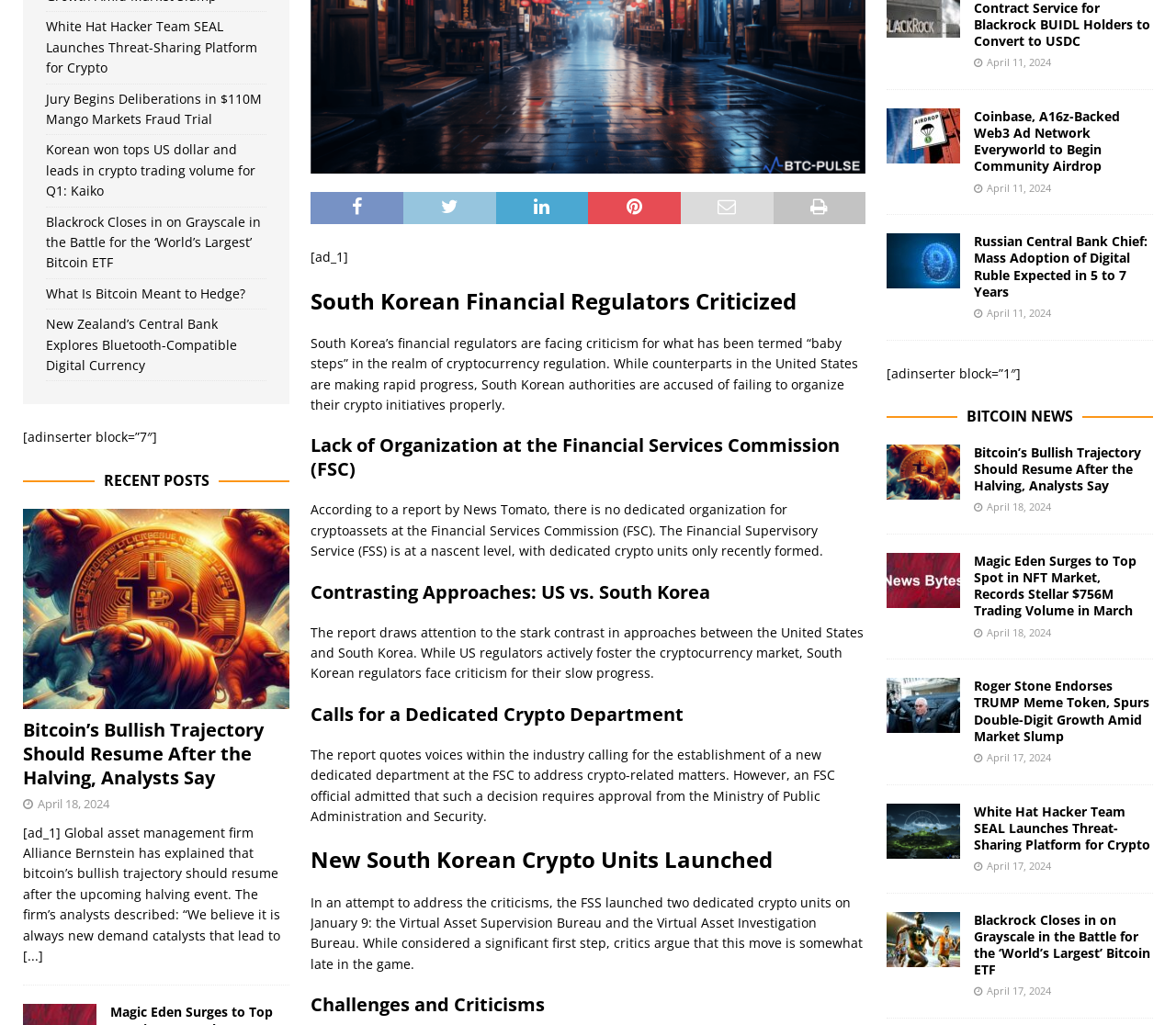Find the bounding box coordinates corresponding to the UI element with the description: "Bitcoin News". The coordinates should be formatted as [left, top, right, bottom], with values as floats between 0 and 1.

[0.822, 0.396, 0.912, 0.416]